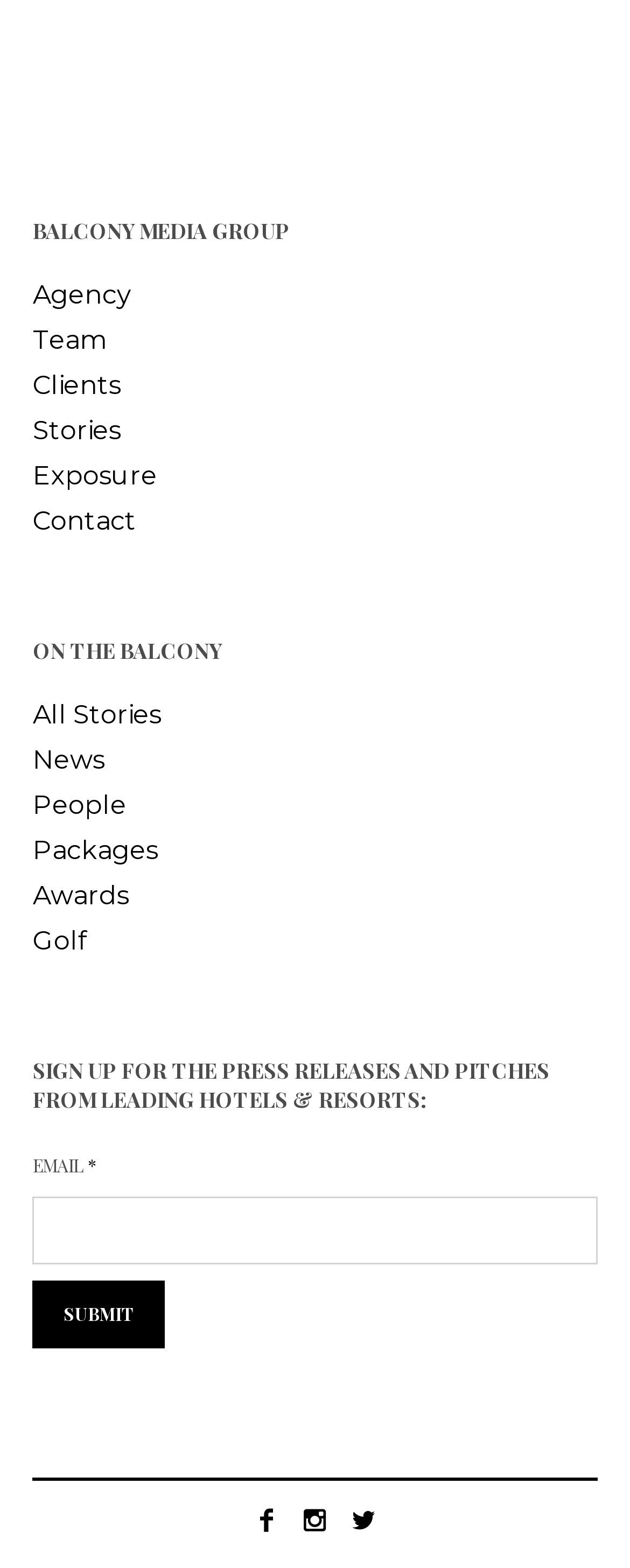How many links are there in the top navigation menu?
Based on the image, give a concise answer in the form of a single word or short phrase.

6